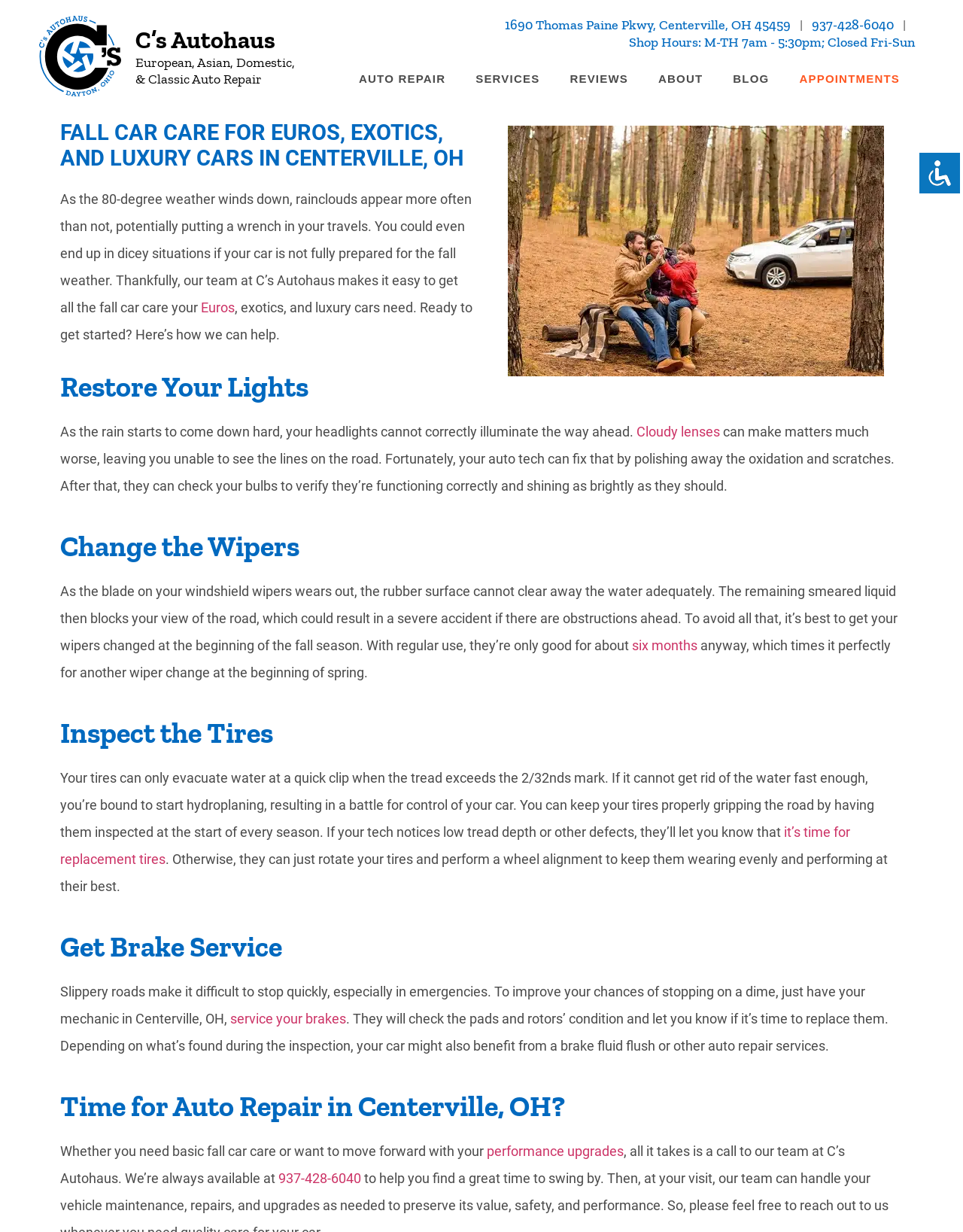Locate the bounding box coordinates of the region to be clicked to comply with the following instruction: "Schedule an appointment". The coordinates must be four float numbers between 0 and 1, in the form [left, top, right, bottom].

[0.814, 0.05, 0.95, 0.078]